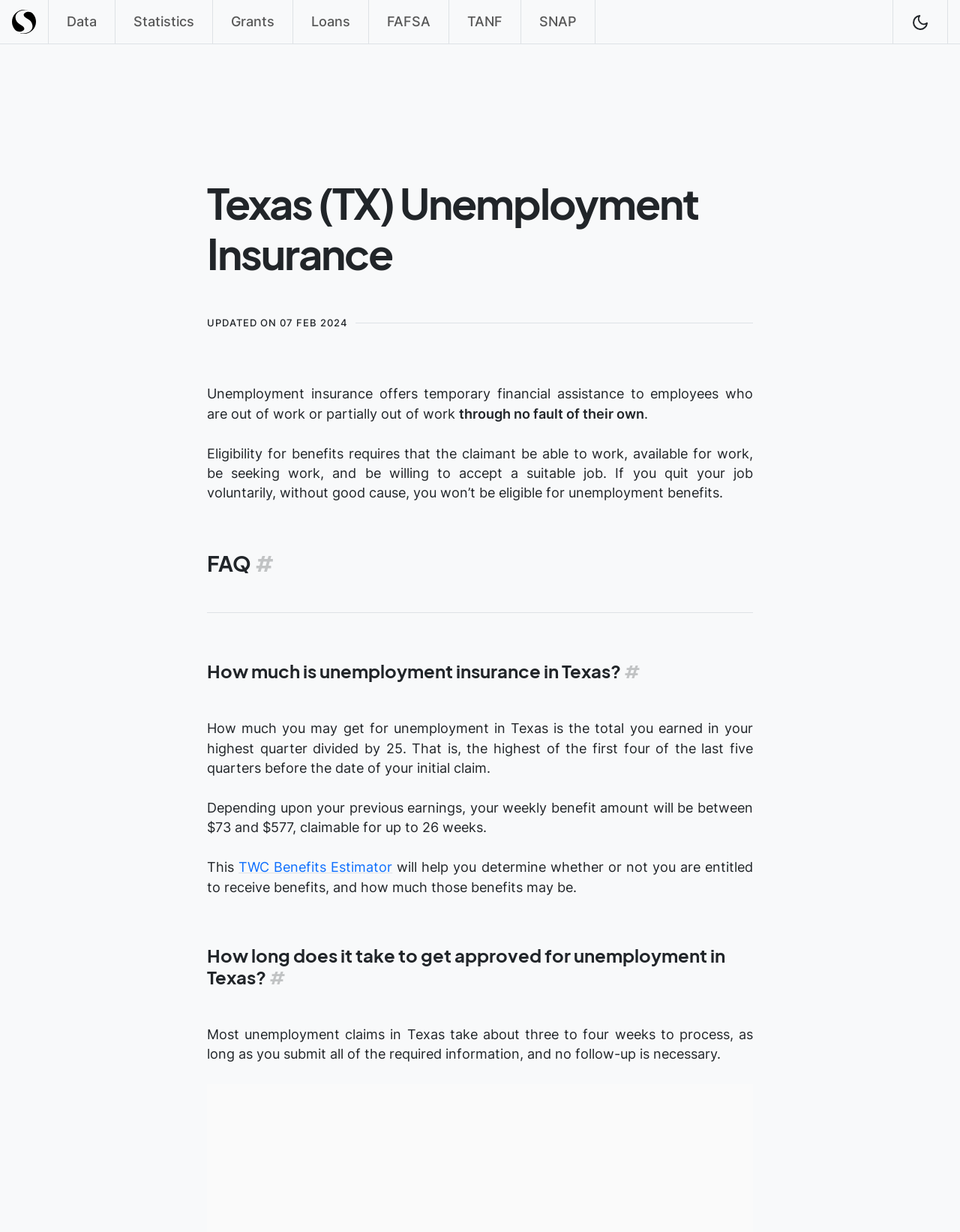Provide the bounding box coordinates for the area that should be clicked to complete the instruction: "Switch to a different view".

[0.949, 0.01, 0.968, 0.026]